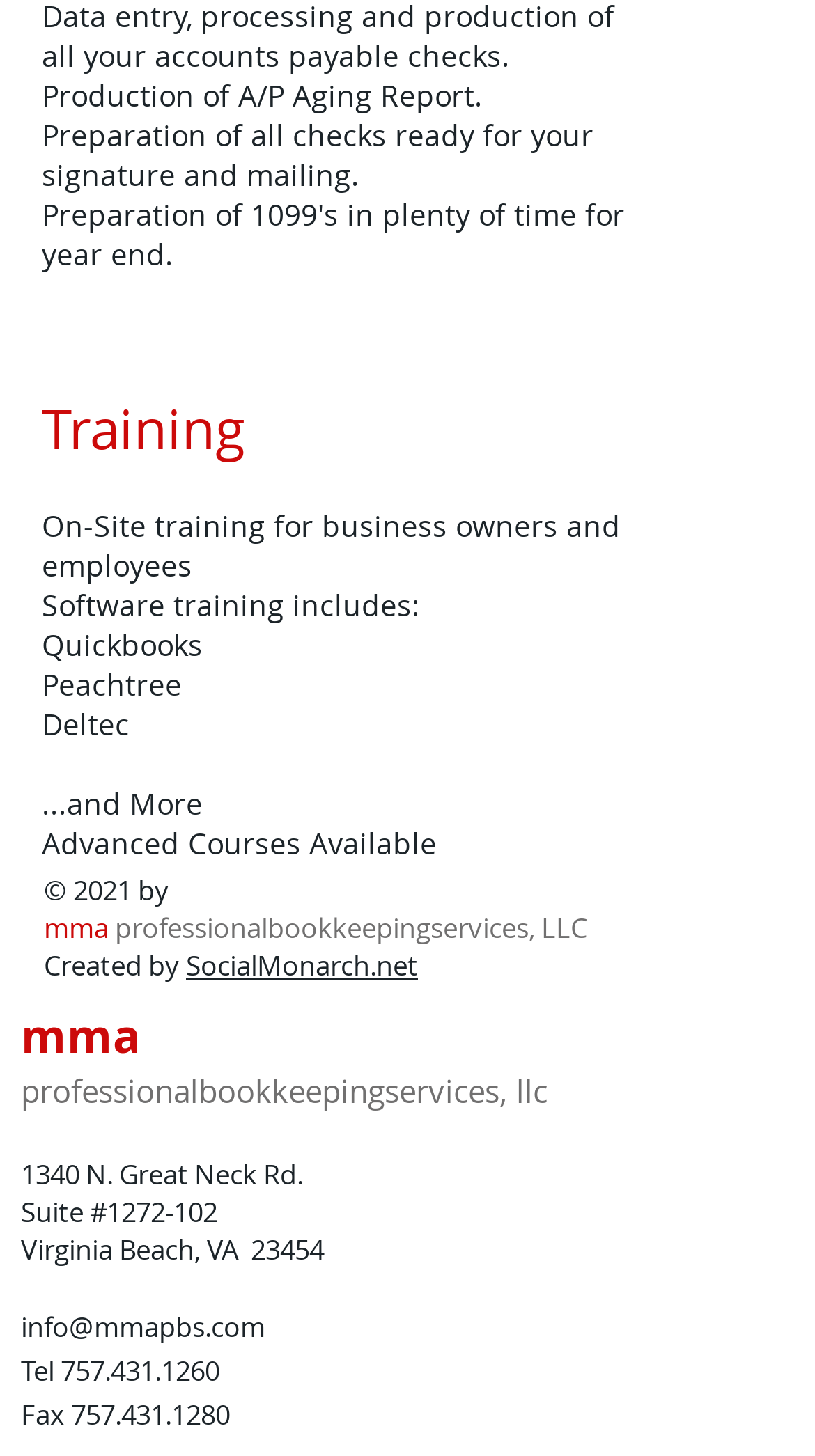What is the phone number of the company?
Based on the image, provide a one-word or brief-phrase response.

757.431.1260